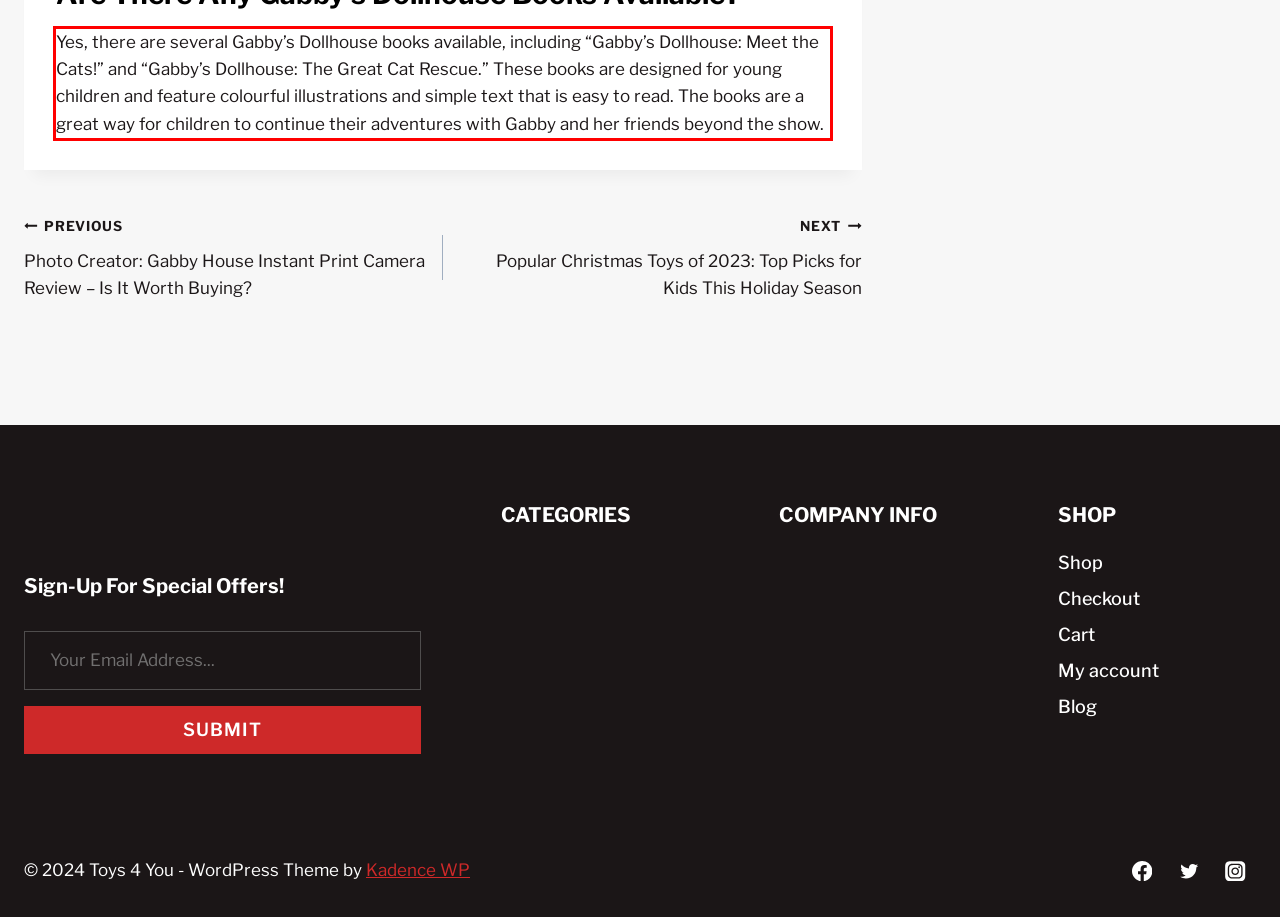Given a screenshot of a webpage with a red bounding box, please identify and retrieve the text inside the red rectangle.

Yes, there are several Gabby’s Dollhouse books available, including “Gabby’s Dollhouse: Meet the Cats!” and “Gabby’s Dollhouse: The Great Cat Rescue.” These books are designed for young children and feature colourful illustrations and simple text that is easy to read. The books are a great way for children to continue their adventures with Gabby and her friends beyond the show.